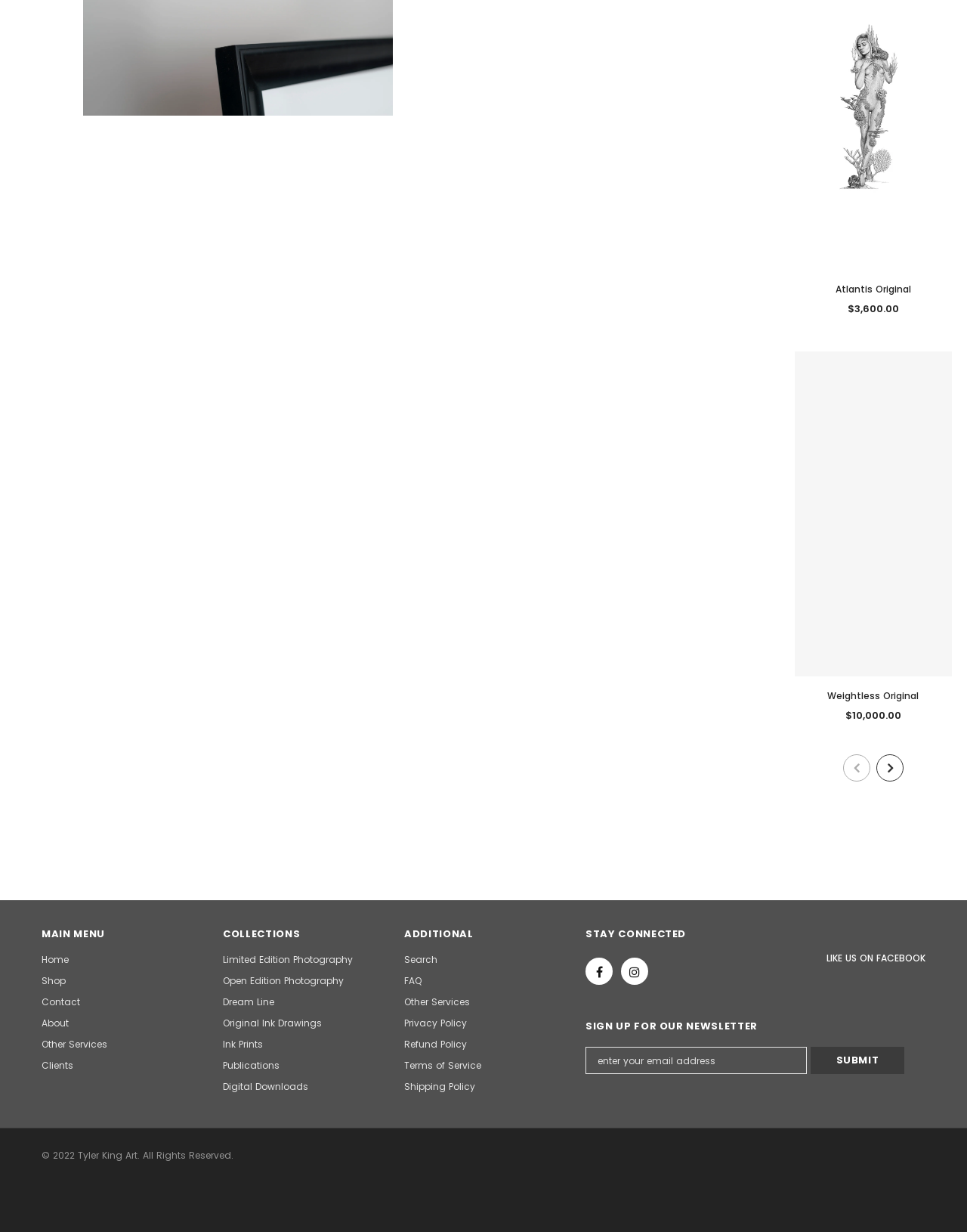What is the name of the artist associated with this website?
Refer to the image and provide a one-word or short phrase answer.

Tyler King